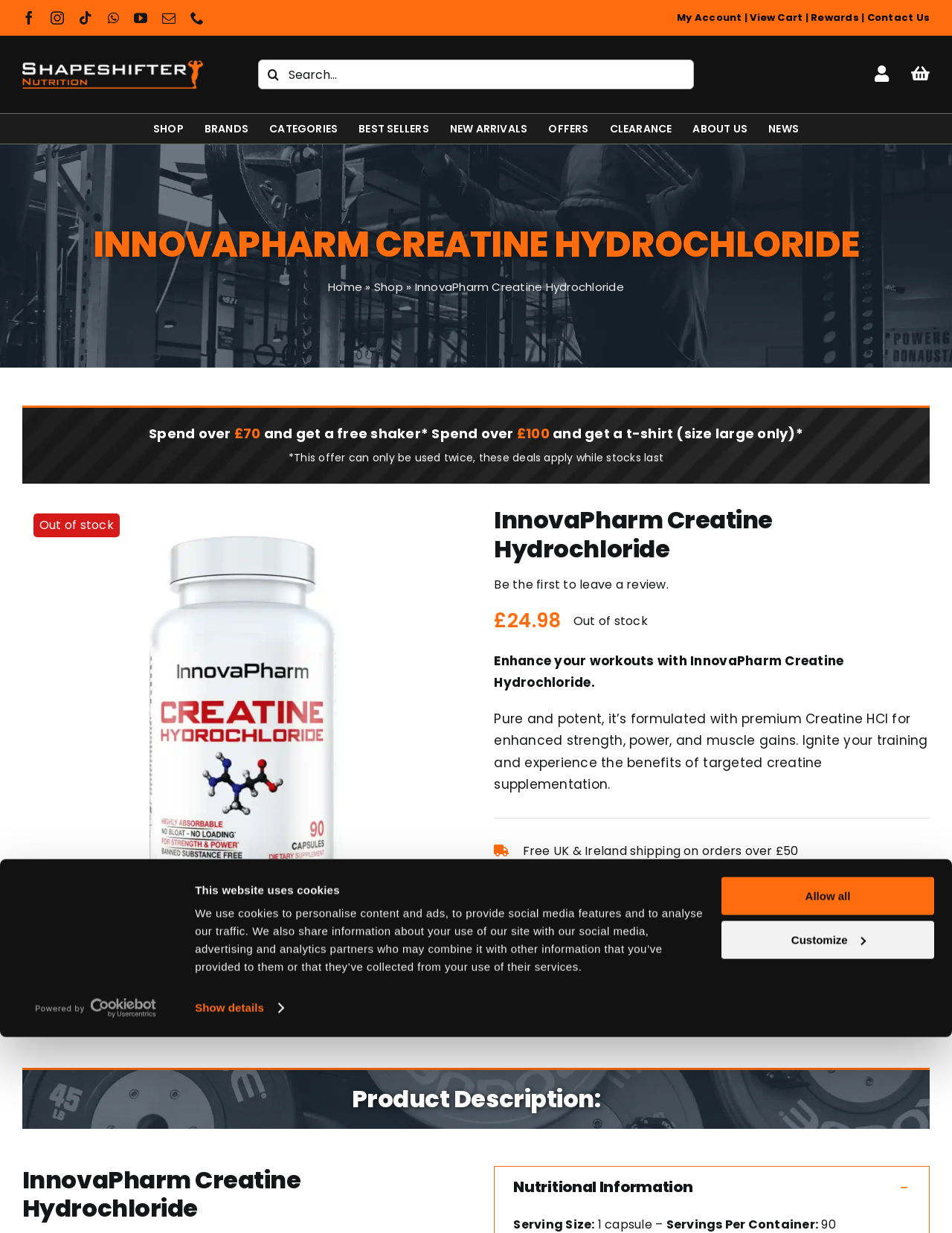Give the bounding box coordinates for this UI element: "View Cart". The coordinates should be four float numbers between 0 and 1, arranged as [left, top, right, bottom].

[0.788, 0.008, 0.843, 0.02]